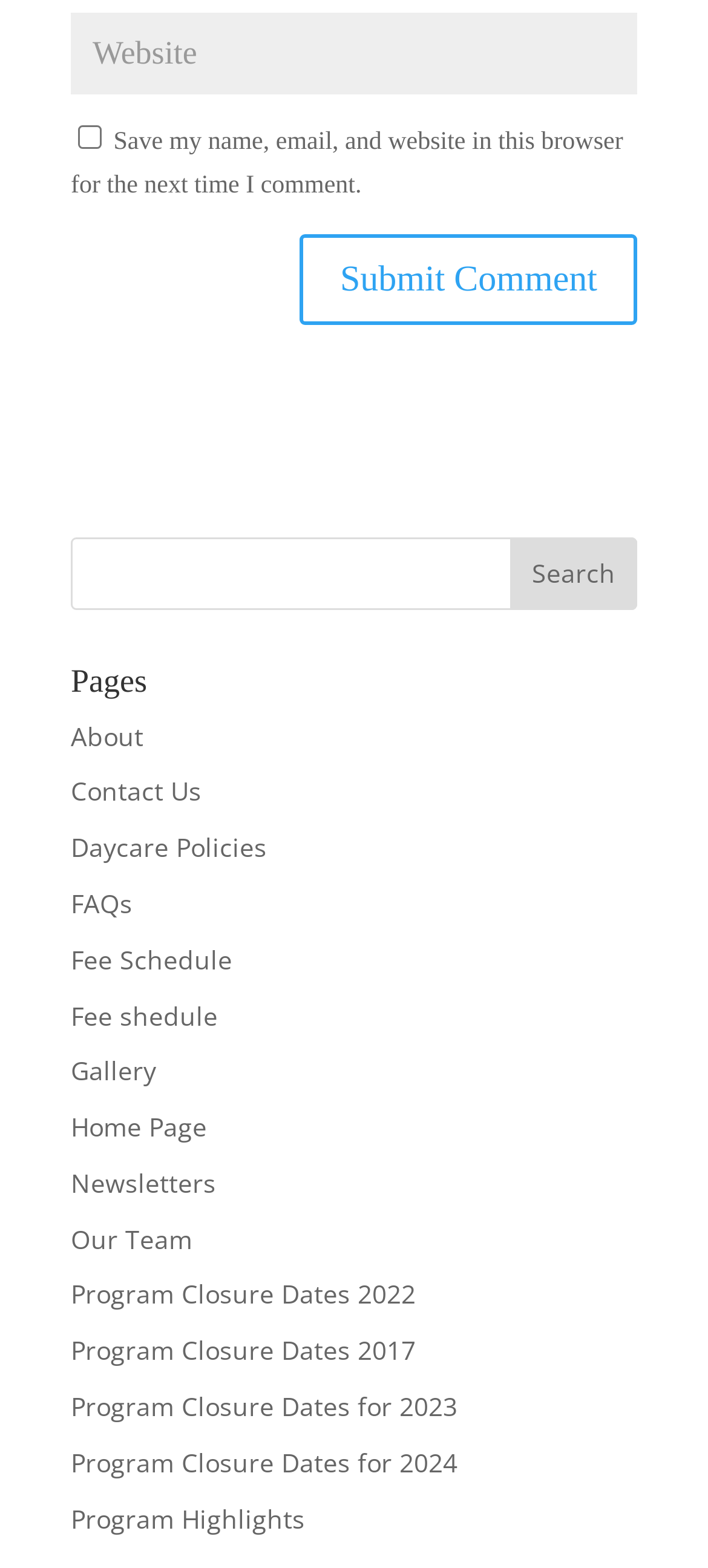What is the purpose of the search bar?
Please answer the question with as much detail and depth as you can.

The search bar is located near the top of the page, and it has a button labeled 'Search'. This suggests that the purpose of the search bar is to allow users to search the website for specific content.